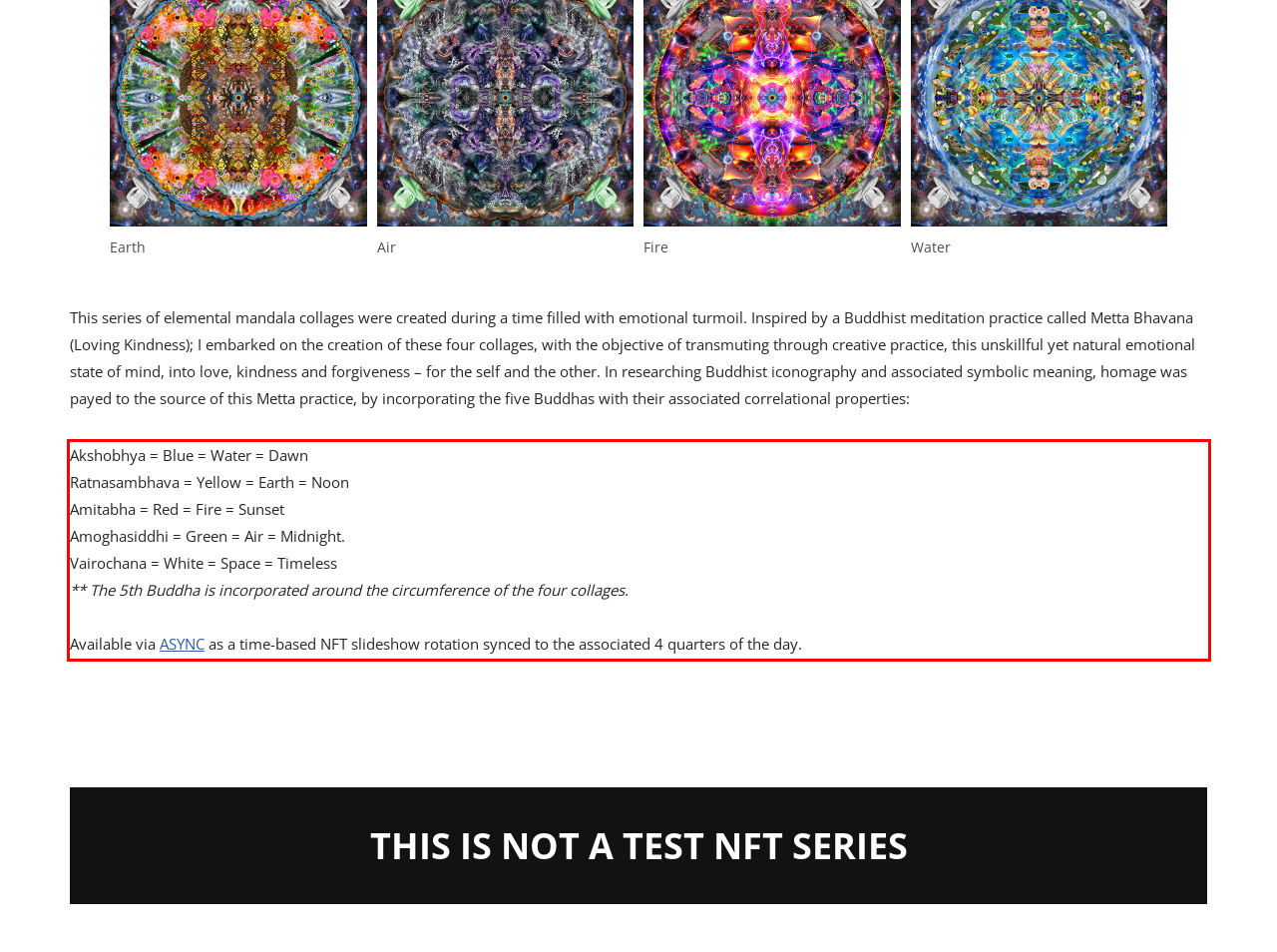Using the provided webpage screenshot, identify and read the text within the red rectangle bounding box.

Akshobhya = Blue = Water = Dawn Ratnasambhava = Yellow = Earth = Noon Amitabha = Red = Fire = Sunset Amoghasiddhi = Green = Air = Midnight. Vairochana = White = Space = Timeless ** The 5th Buddha is incorporated around the circumference of the four collages. Available via ASYNC as a time-based NFT slideshow rotation synced to the associated 4 quarters of the day.